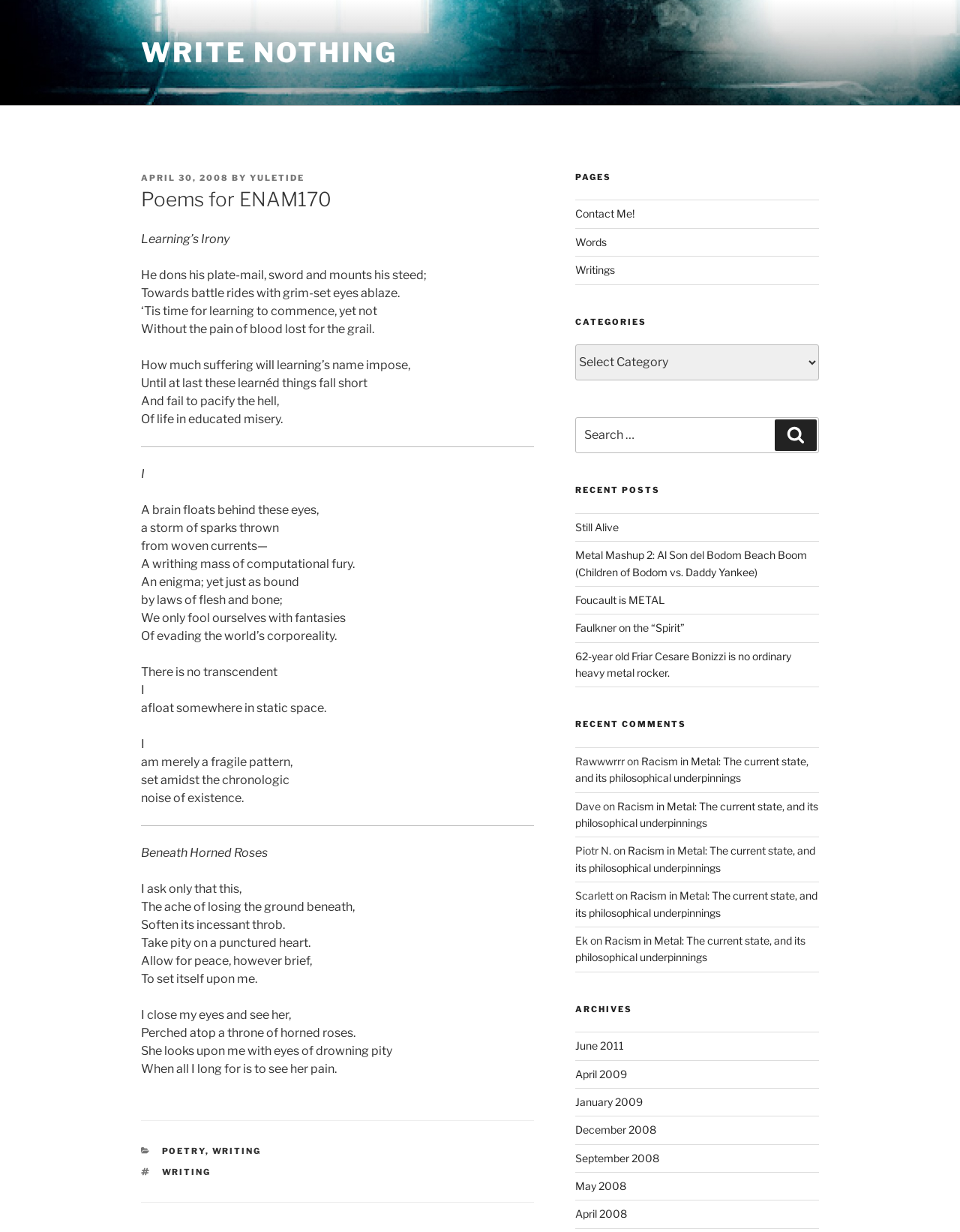Provide the bounding box coordinates, formatted as (top-left x, top-left y, bottom-right x, bottom-right y), with all values being floating point numbers between 0 and 1. Identify the bounding box of the UI element that matches the description: Search

[0.807, 0.34, 0.851, 0.366]